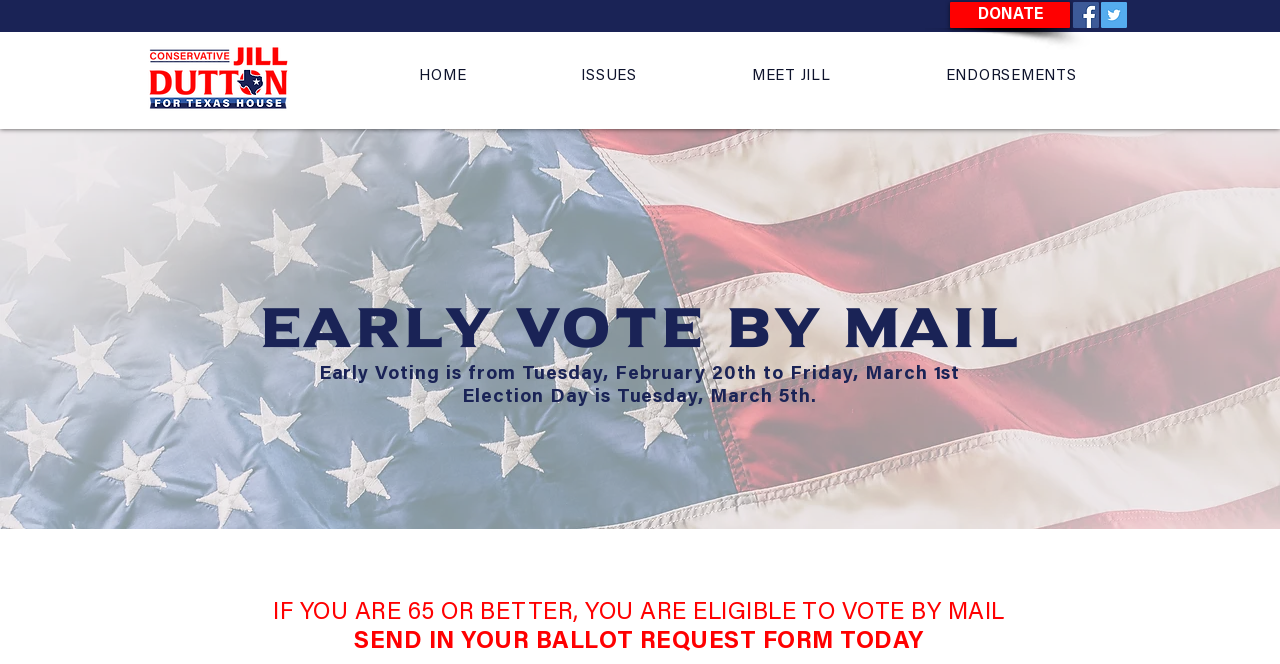Summarize the webpage in an elaborate manner.

The webpage is about Jill Dutton's campaign, specifically focusing on early voting by mail. At the top right corner, there is a "DONATE" link and a social bar with links to Facebook and Twitter, each accompanied by their respective icons. 

Below the top section, there is a navigation menu with links to "HOME", "ISSUES", "MEET JILL", and "ENDORSEMENTS". 

The main content of the page is dominated by a large background image that spans the entire width of the page. On top of this image, there are three headings. The first heading, "EARLY VOTE BY MAIL", is prominently displayed. The second heading provides the dates for early voting and election day. The third heading, located near the bottom of the page, informs eligible voters aged 65 or better about voting by mail and encourages them to send in their ballot request forms.